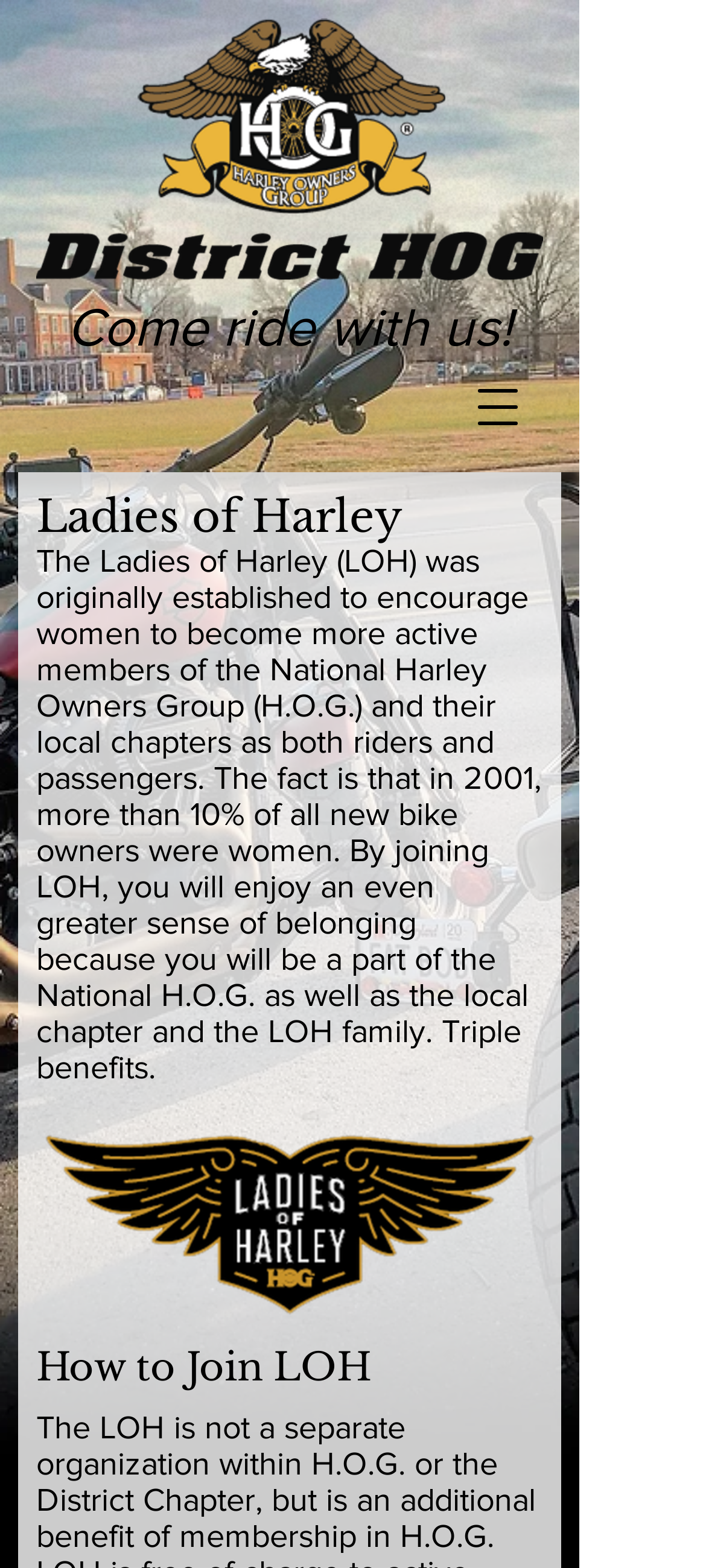Can you identify and provide the main heading of the webpage?

Ladies of Harley